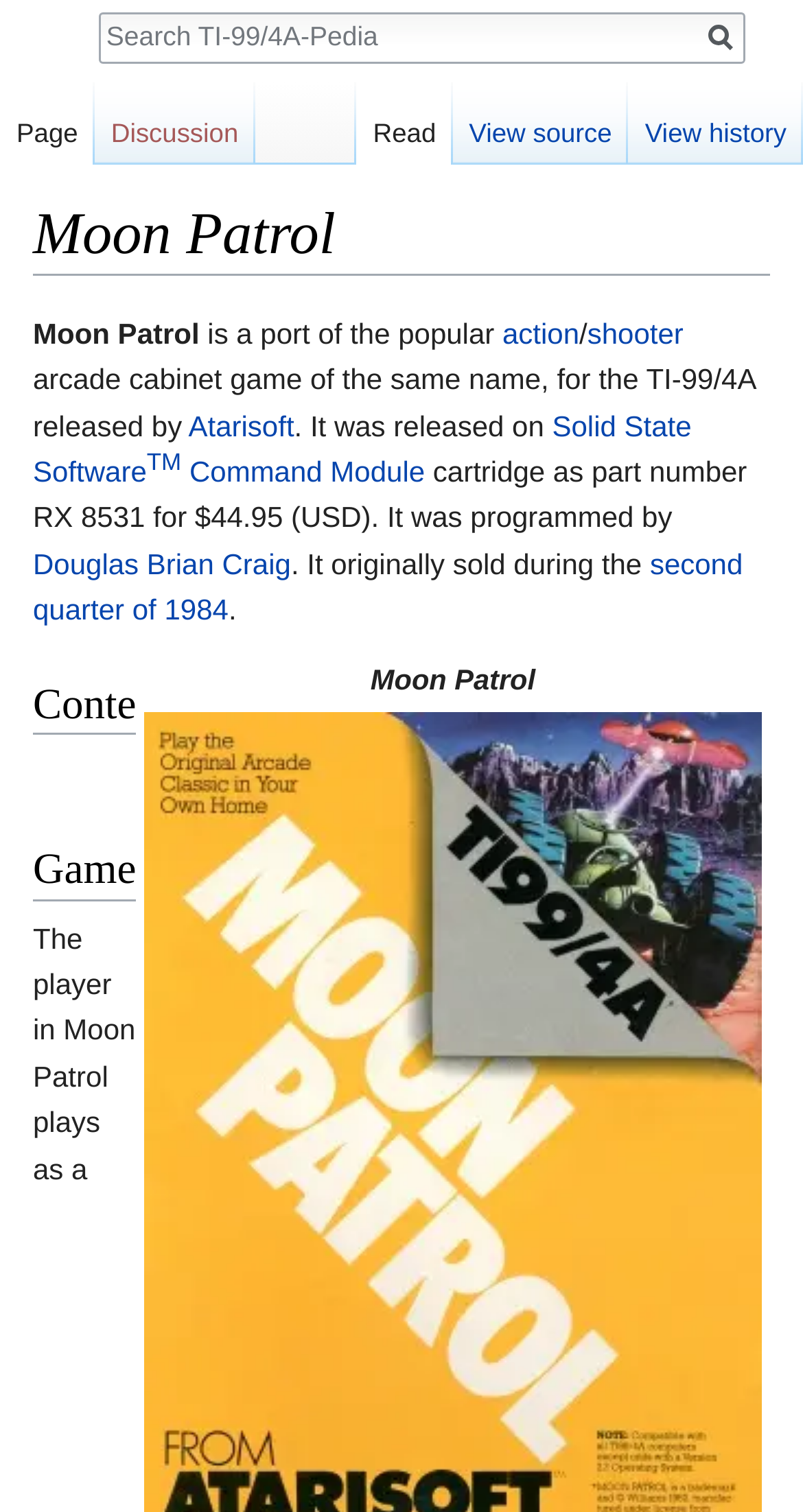Determine the bounding box coordinates of the clickable region to carry out the instruction: "View the page".

[0.444, 0.054, 0.563, 0.109]